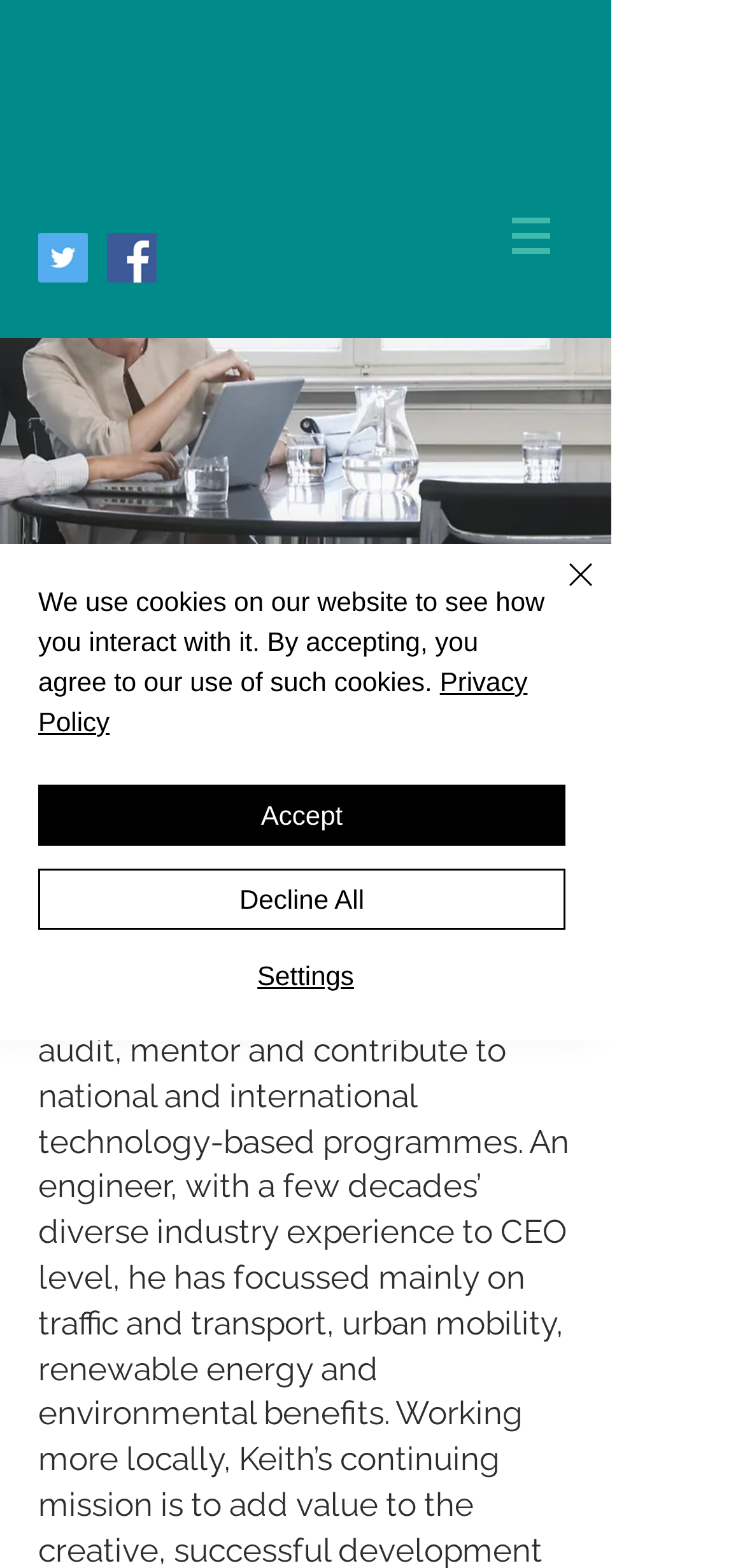What is the company name displayed on the webpage?
Based on the image, respond with a single word or phrase.

Wyeval Ltd